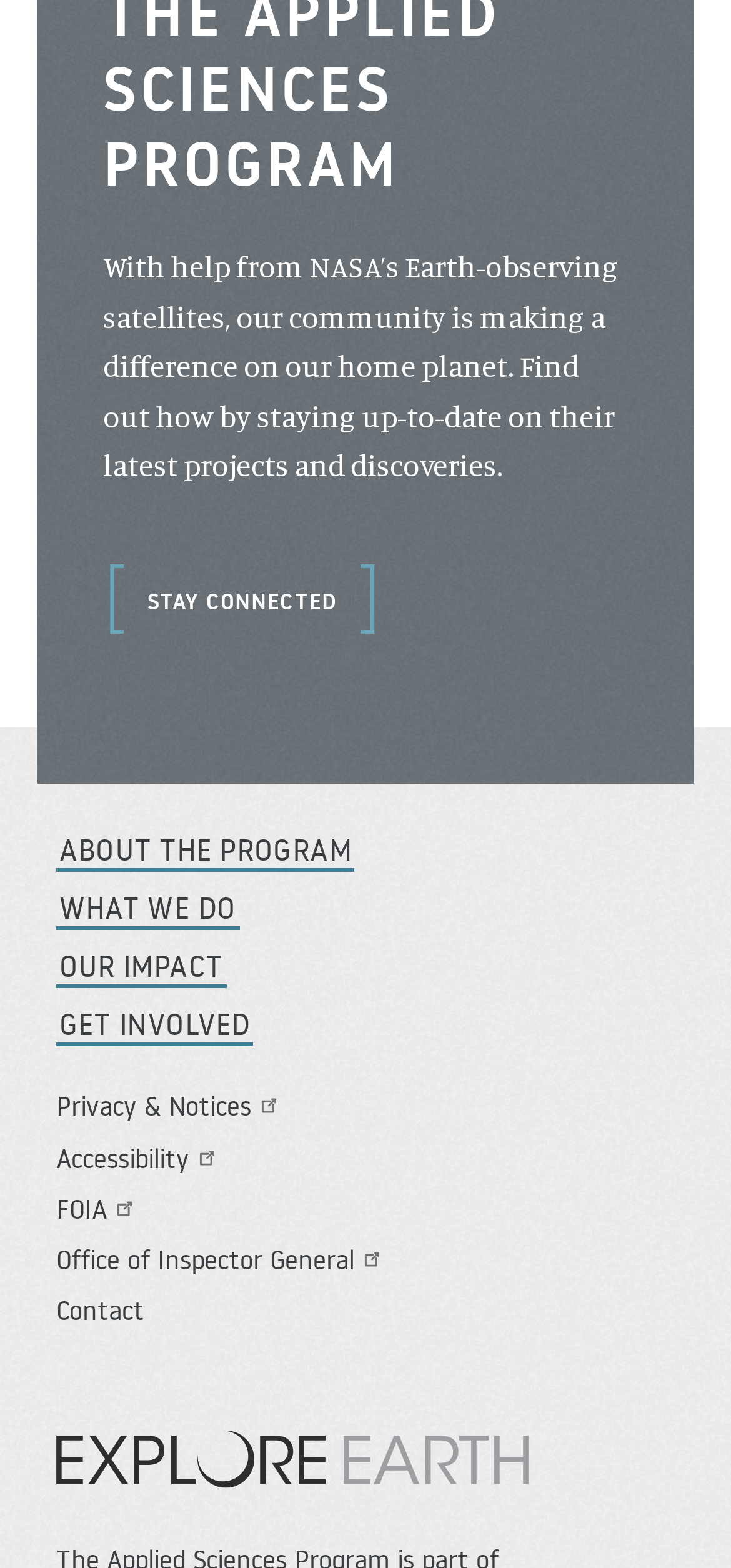Provide the bounding box coordinates, formatted as (top-left x, top-left y, bottom-right x, bottom-right y), with all values being floating point numbers between 0 and 1. Identify the bounding box of the UI element that matches the description: Get Involved

[0.077, 0.641, 0.346, 0.667]